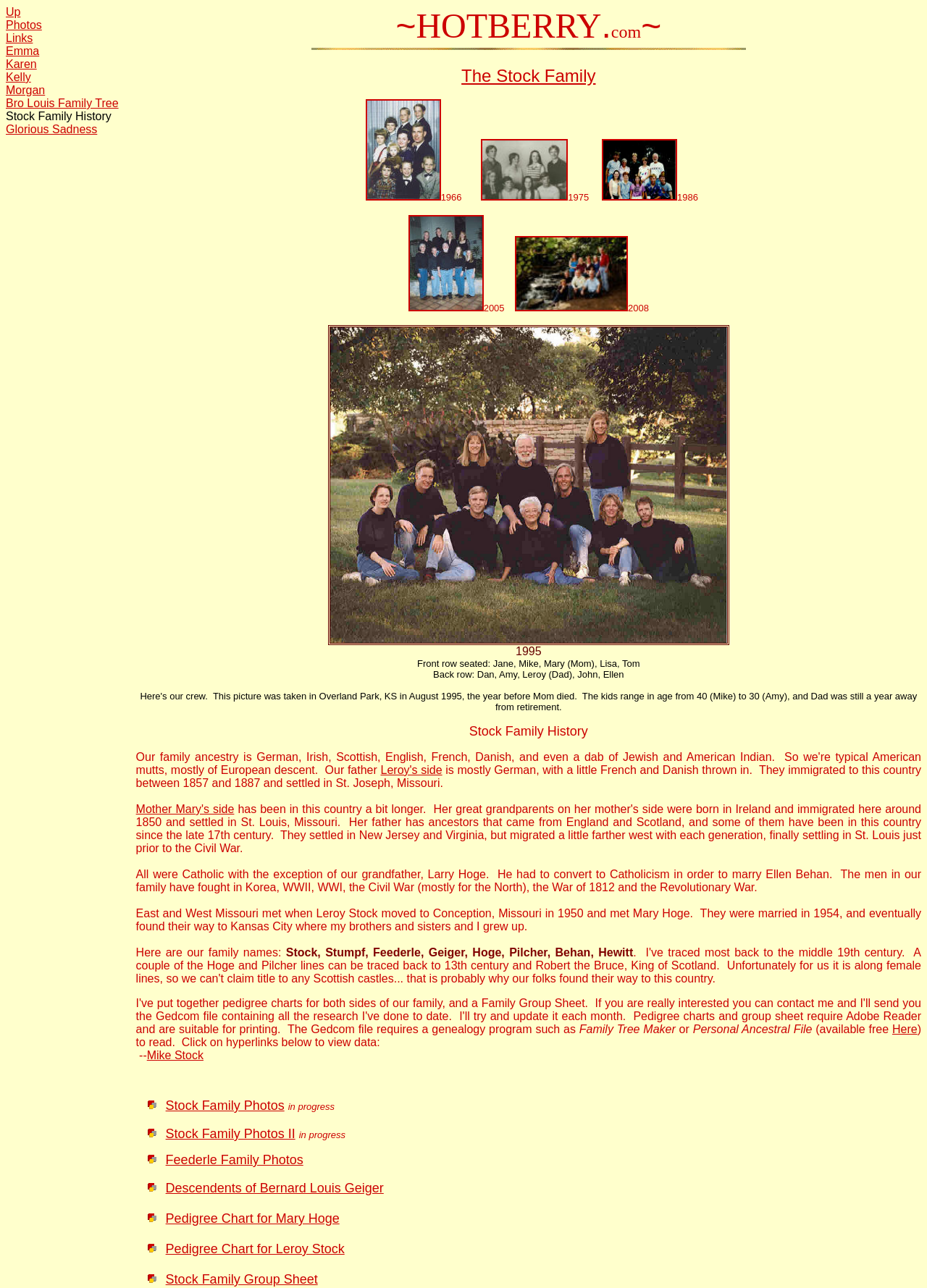Please answer the following question as detailed as possible based on the image: 
What is the name of the software used to create the family tree?

The text mentions 'Family Tree Maker or Personal Ancestral File (available free) to read. Click on hyperlinks below to view data:' which indicates that Family Tree Maker is one of the software used to create the family tree.